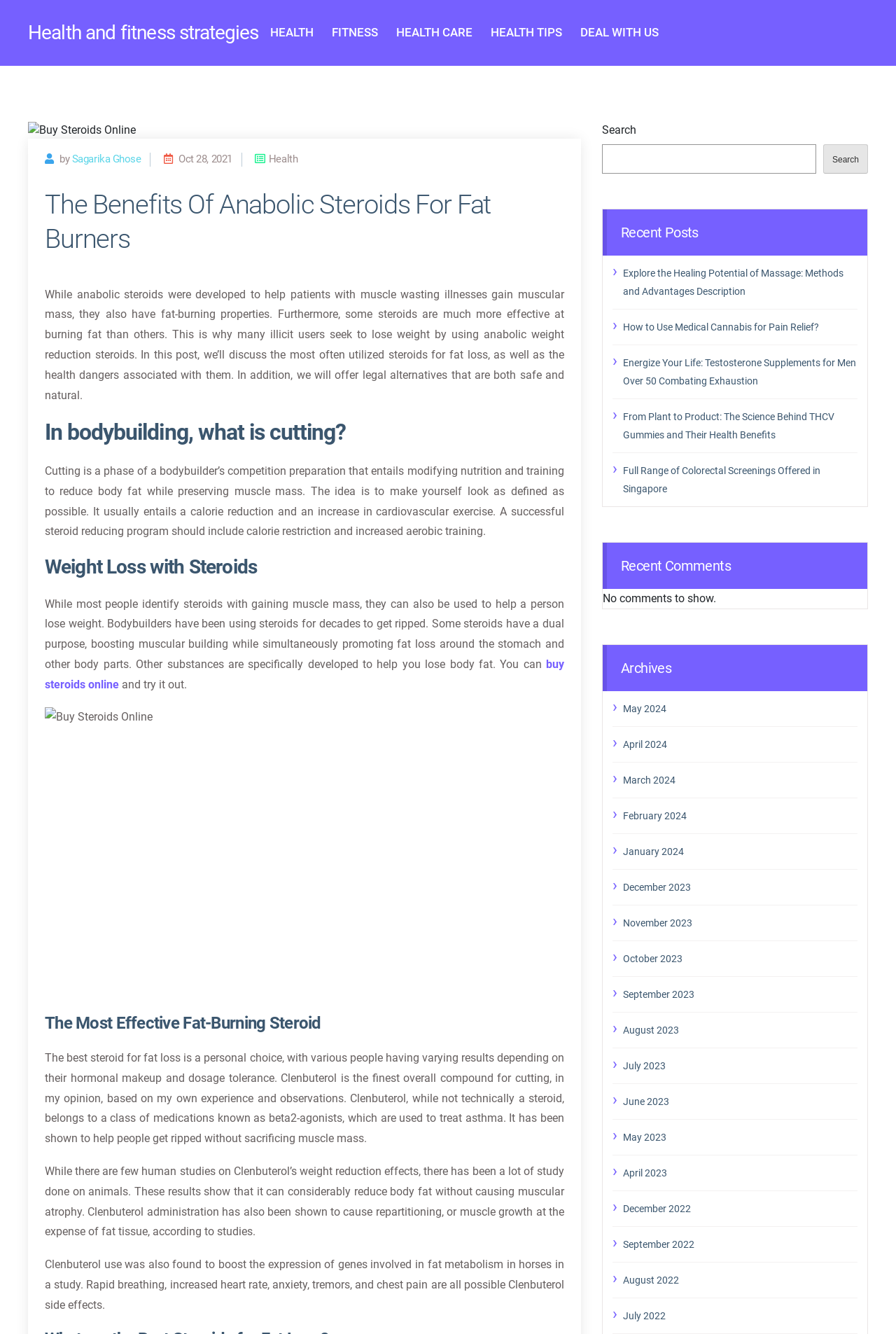Please identify the bounding box coordinates of the element I should click to complete this instruction: 'Click on 'HEALTH' link'. The coordinates should be given as four float numbers between 0 and 1, like this: [left, top, right, bottom].

[0.301, 0.007, 0.35, 0.042]